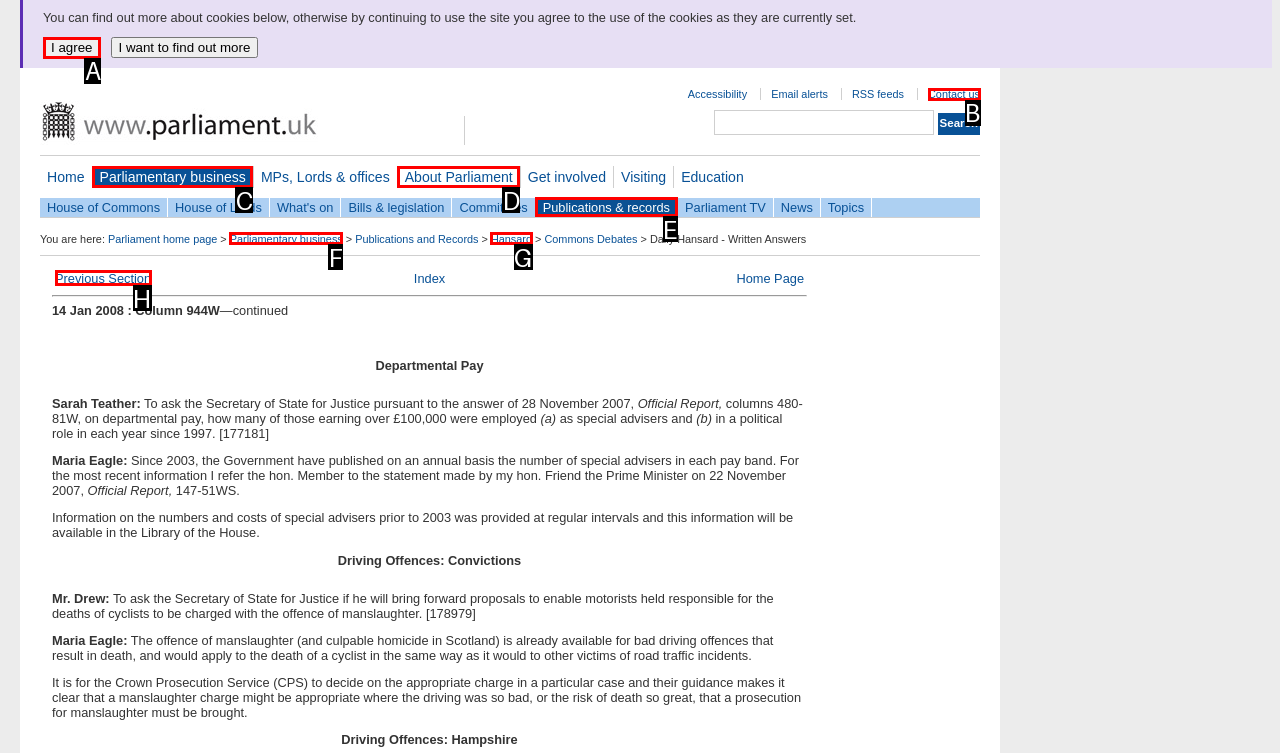Determine which option aligns with the description: Comité. Provide the letter of the chosen option directly.

None